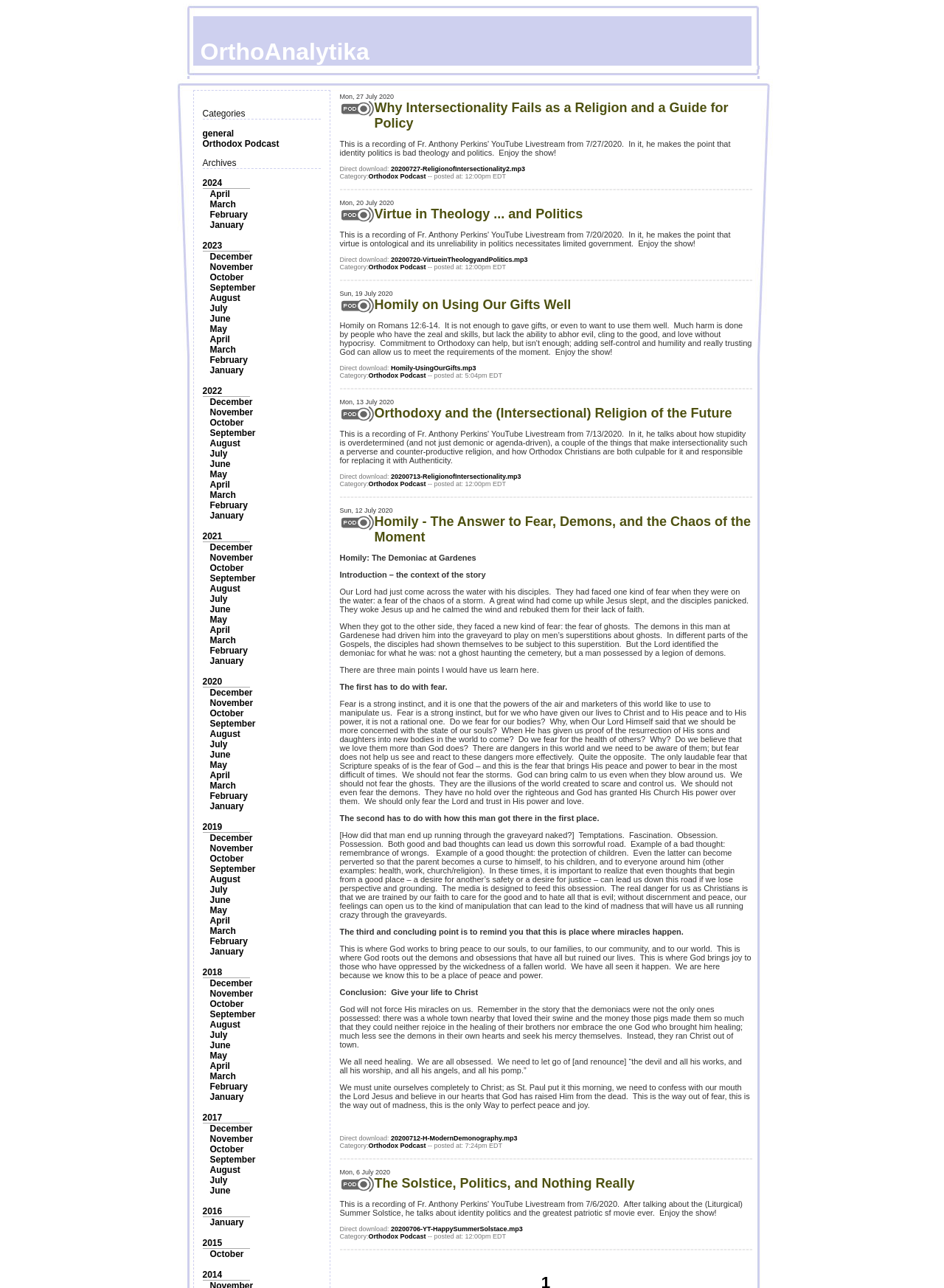What is the position of the 'Orthodox Podcast' link relative to the 'general' link?
Please answer the question with a detailed response using the information from the screenshot.

By comparing the y1 and y2 coordinates of the 'general' link and the 'Orthodox Podcast' link, I found that the 'Orthodox Podcast' link has a larger y1 and y2 value, indicating that it is positioned below the 'general' link.